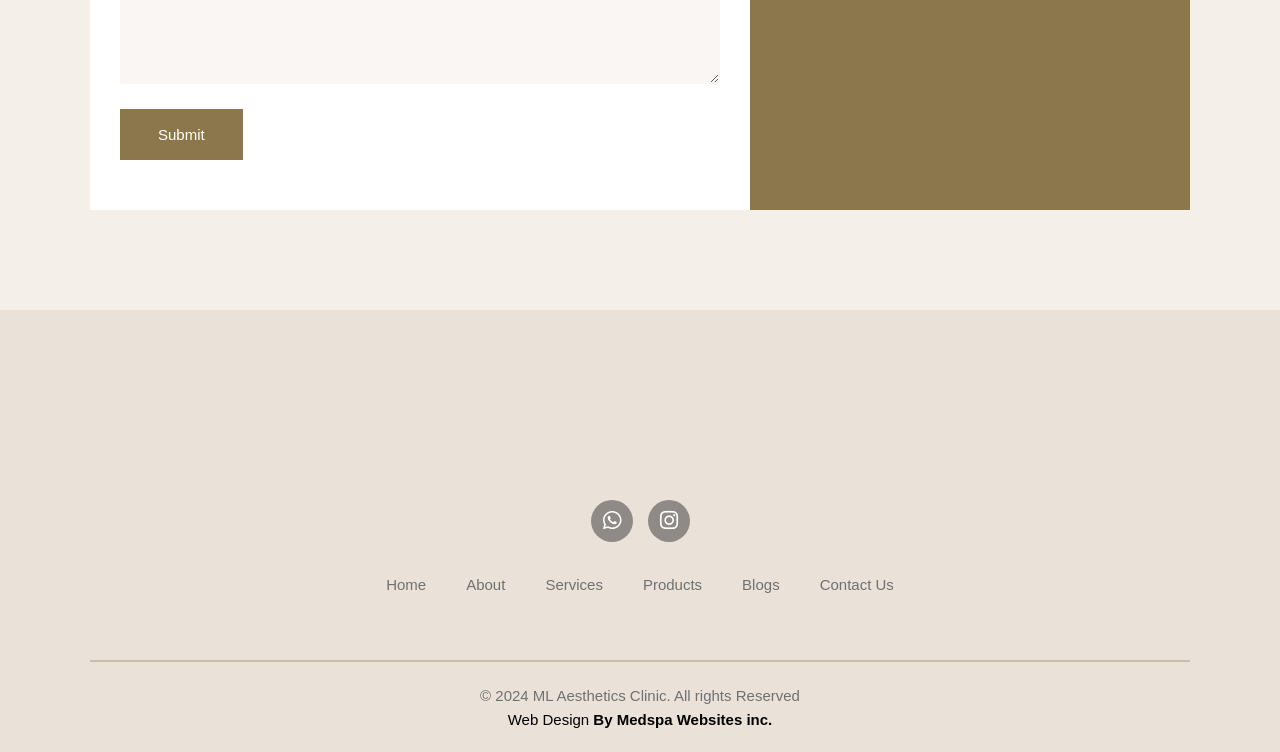Please provide the bounding box coordinates for the element that needs to be clicked to perform the following instruction: "Open Whatsapp". The coordinates should be given as four float numbers between 0 and 1, i.e., [left, top, right, bottom].

[0.461, 0.665, 0.494, 0.72]